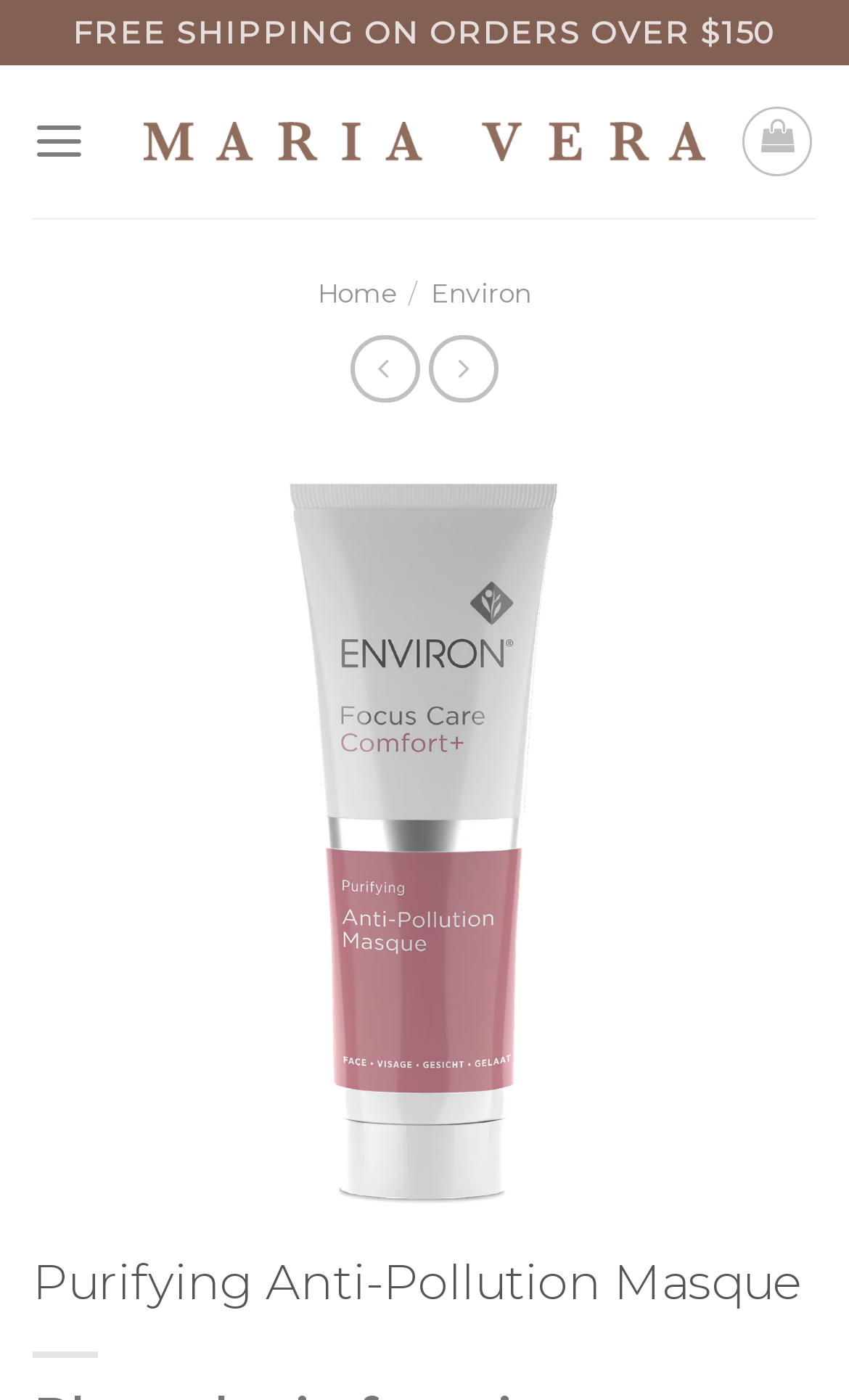Please locate and retrieve the main header text of the webpage.

Purifying Anti-Pollution Masque